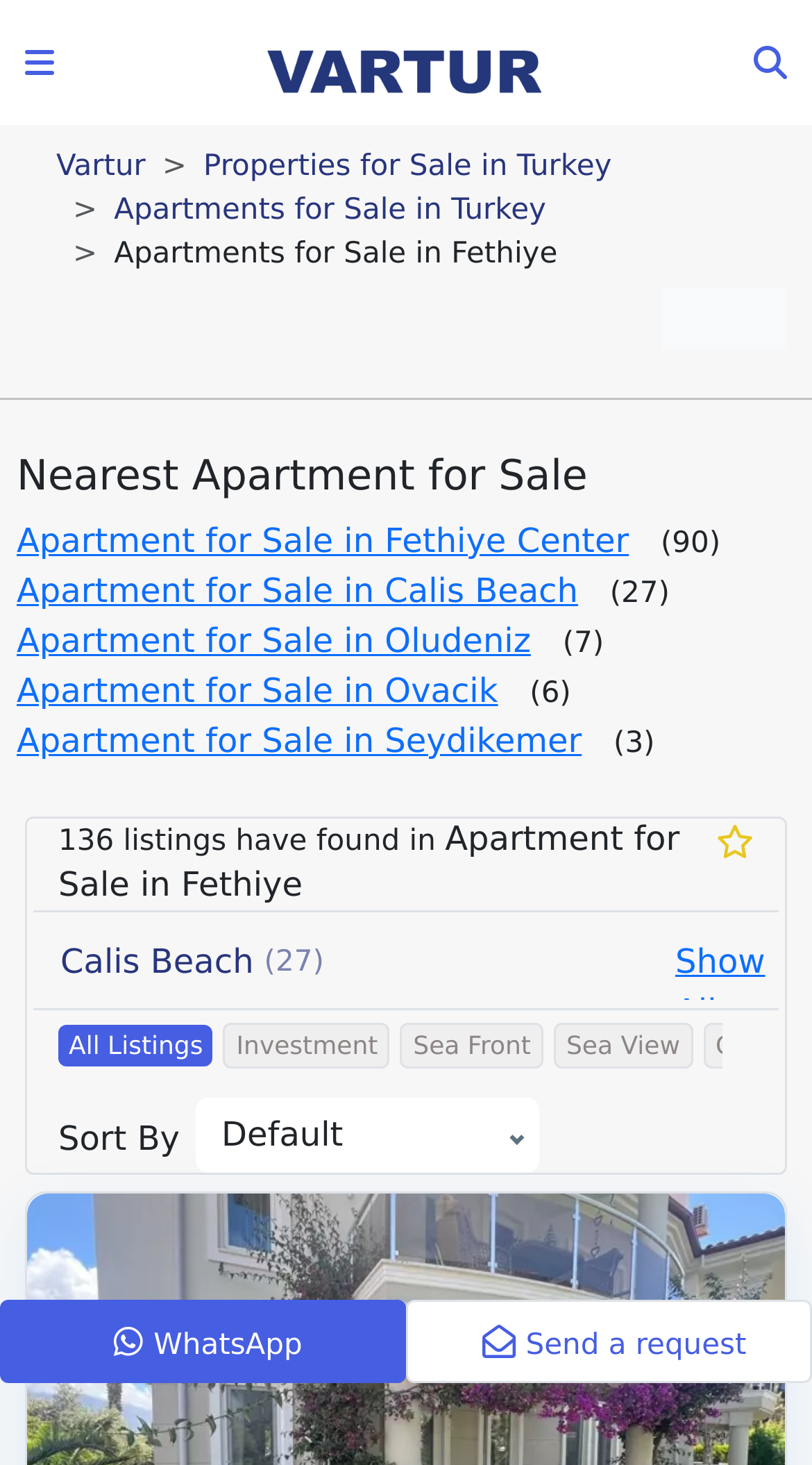Could you provide the bounding box coordinates for the portion of the screen to click to complete this instruction: "View Vartur Real Estate"?

[0.216, 0.031, 0.779, 0.065]